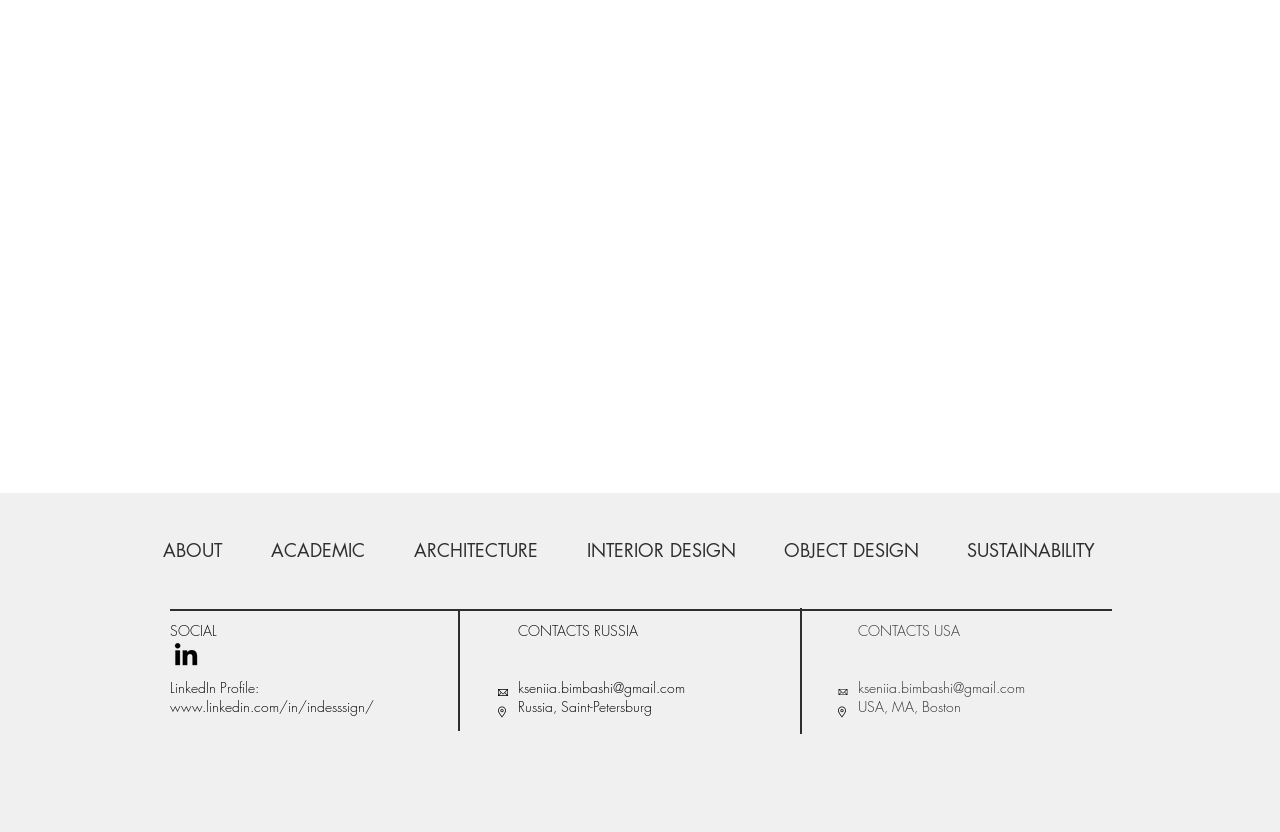Determine the bounding box coordinates of the target area to click to execute the following instruction: "check SOCIAL page."

[0.133, 0.746, 0.17, 0.769]